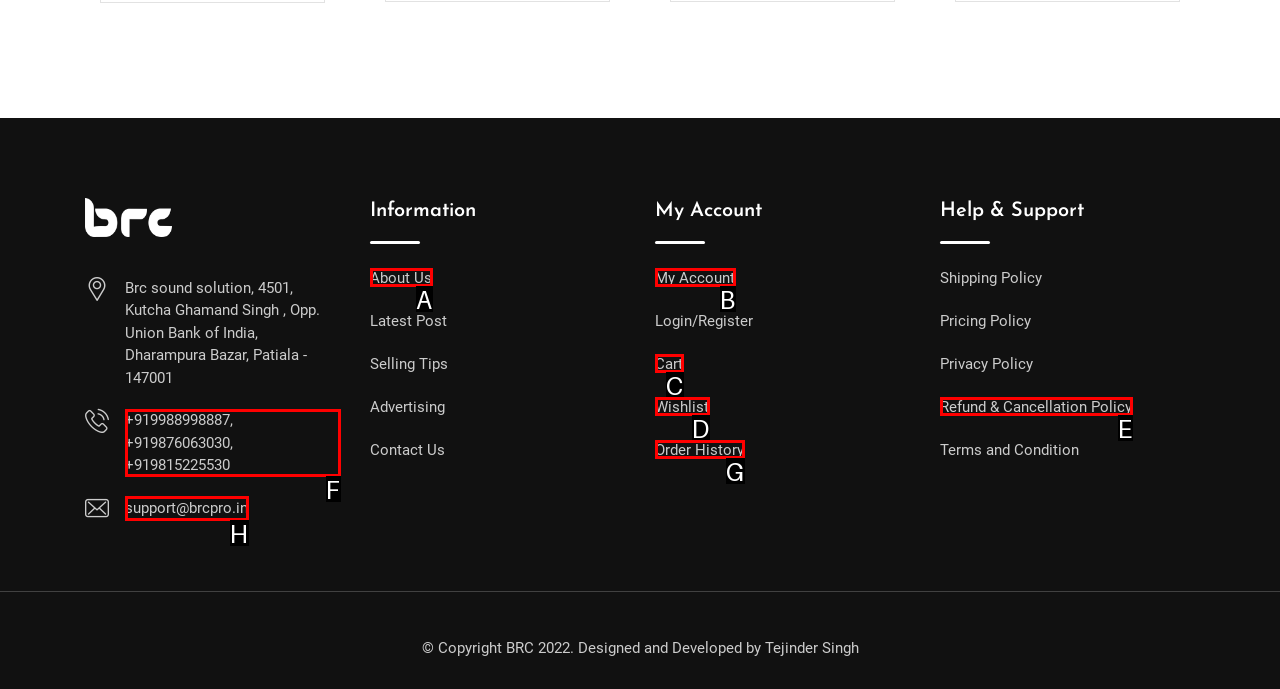Decide which letter you need to select to fulfill the task: Contact support team
Answer with the letter that matches the correct option directly.

H